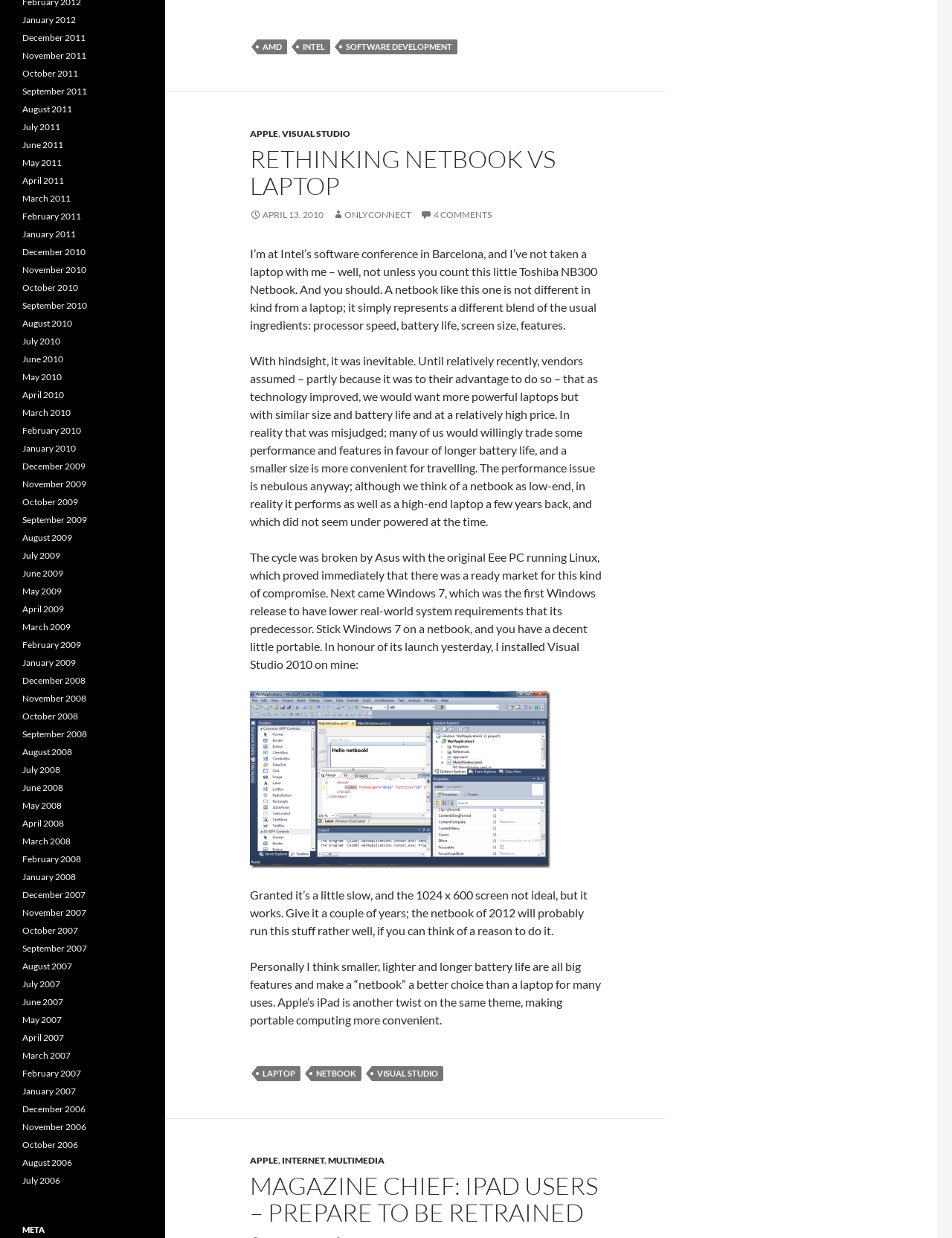Please reply to the following question with a single word or a short phrase:
What is the author's opinion on netbooks vs laptops?

Netbooks are a better choice